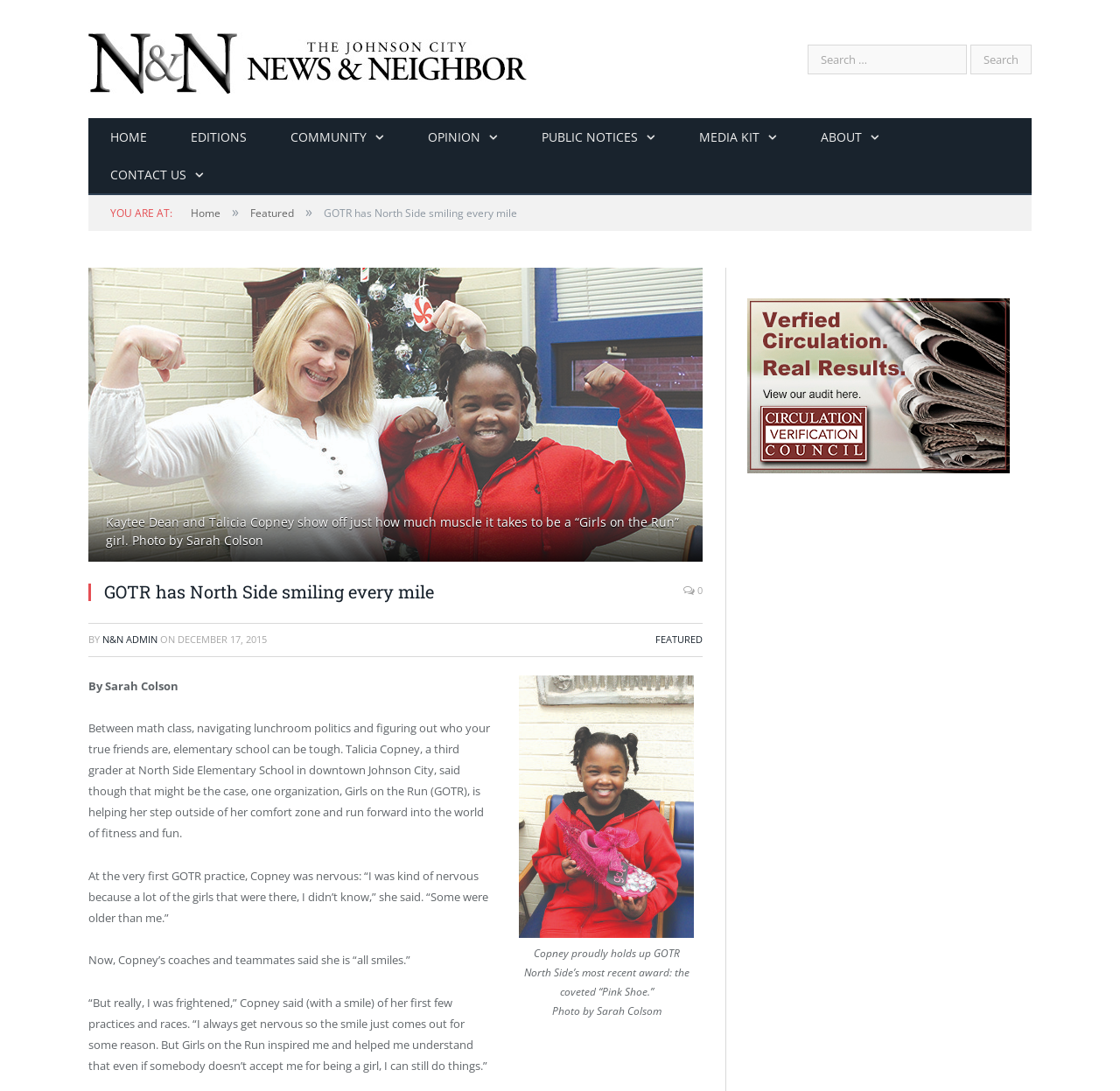Who took the photo of Kaytee Dean and Talicia Copney? Based on the image, give a response in one word or a short phrase.

Sarah Colson